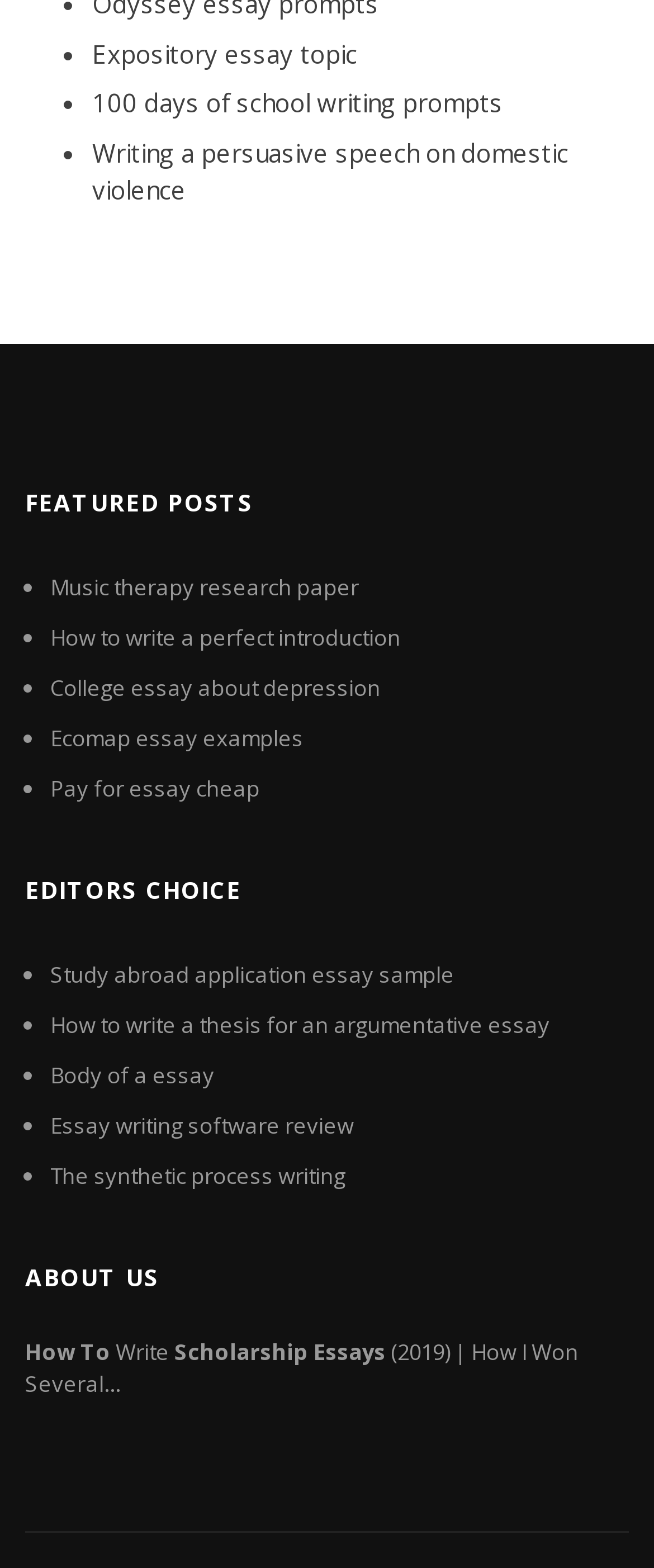Please find the bounding box for the UI element described by: "Body of a essay".

[0.077, 0.676, 0.328, 0.695]